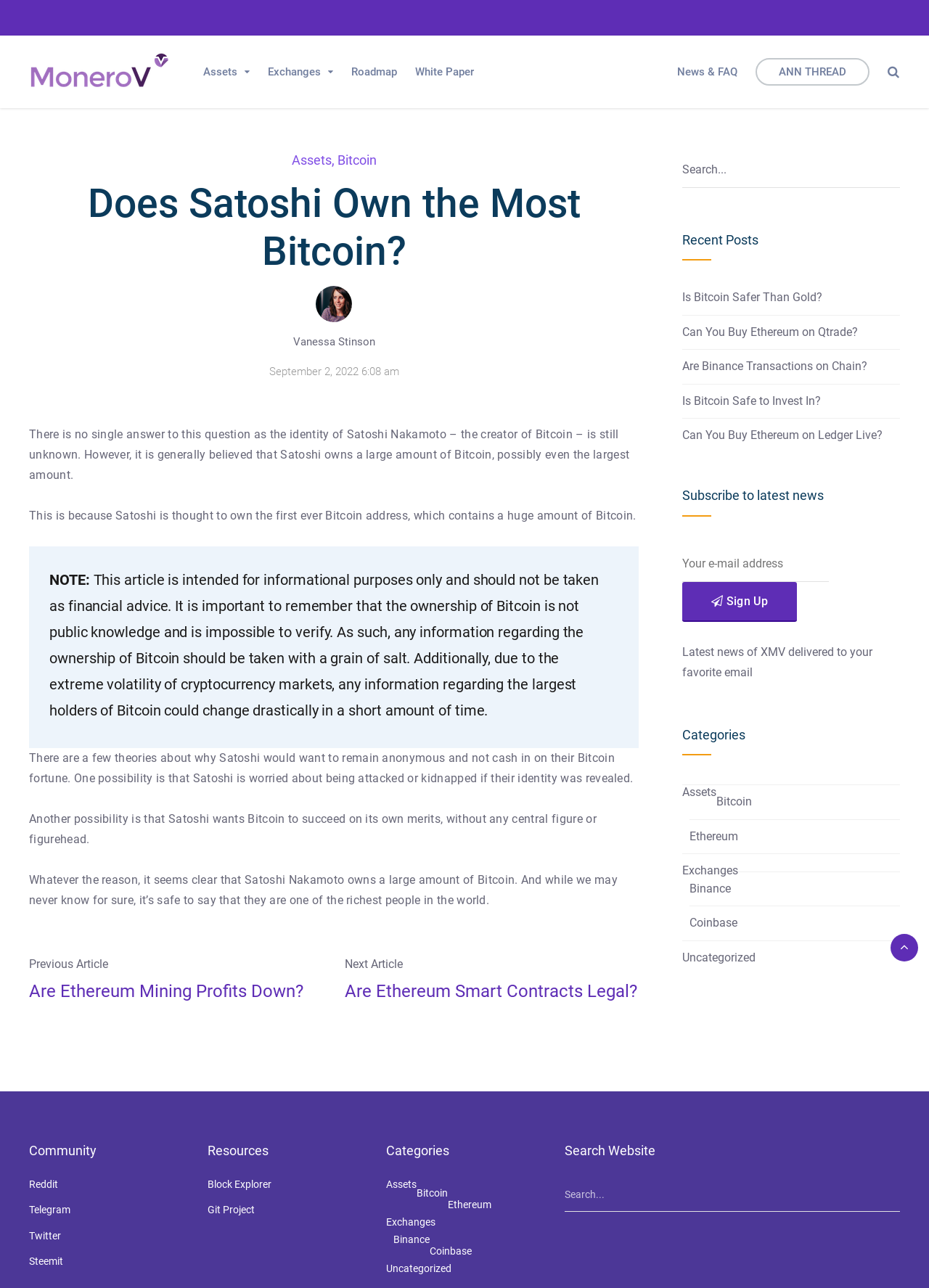What is the topic of the article?
Using the information presented in the image, please offer a detailed response to the question.

The article's heading is 'Does Satoshi Own the Most Bitcoin?' and the content discusses the possibility of Satoshi Nakamoto, the creator of Bitcoin, owning a large amount of Bitcoin.